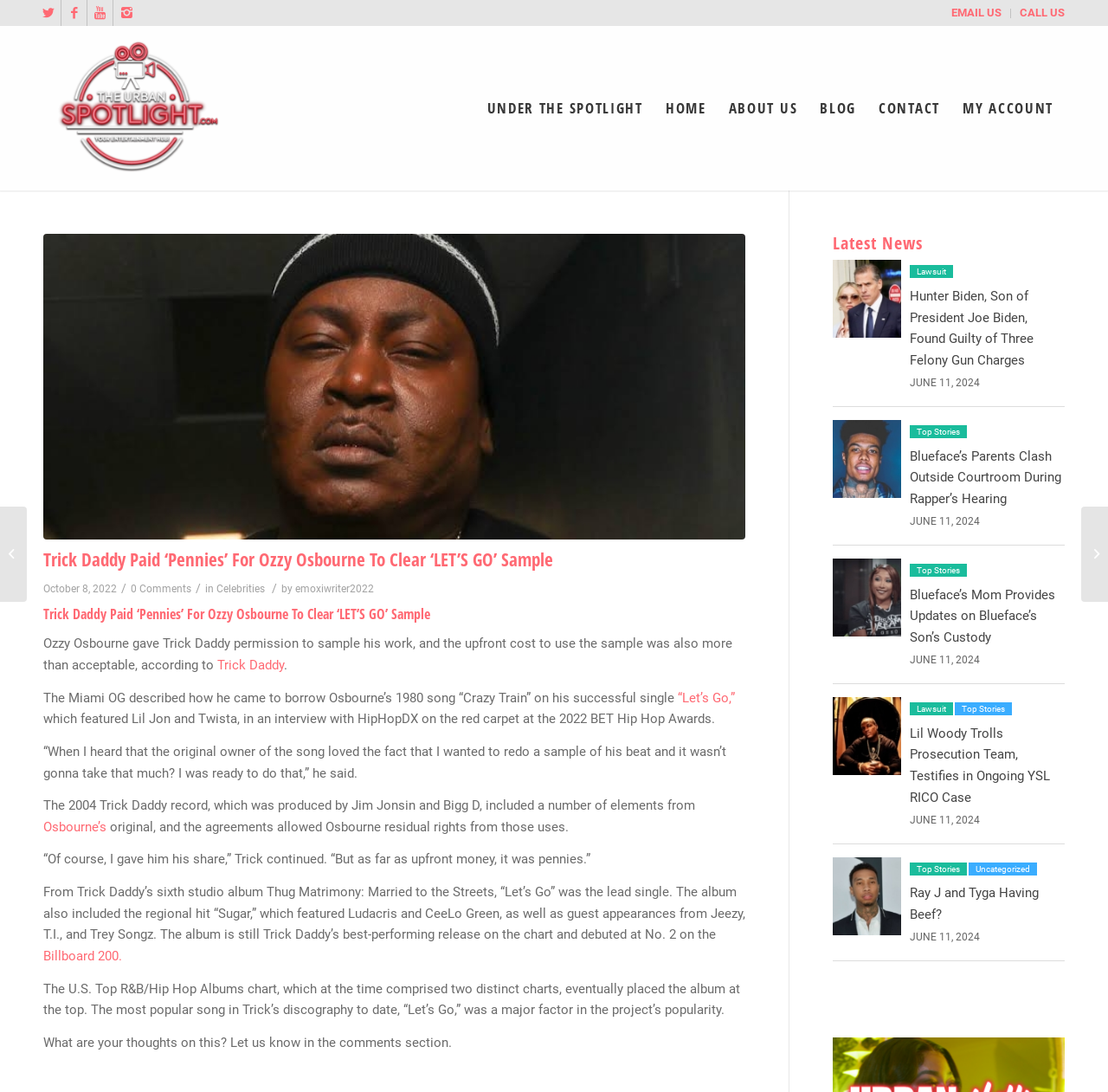Determine the bounding box coordinates of the section to be clicked to follow the instruction: "Read the article about Trick Daddy paying Ozzy Osbourne to clear the 'LET'S GO' sample". The coordinates should be given as four float numbers between 0 and 1, formatted as [left, top, right, bottom].

[0.039, 0.502, 0.673, 0.524]